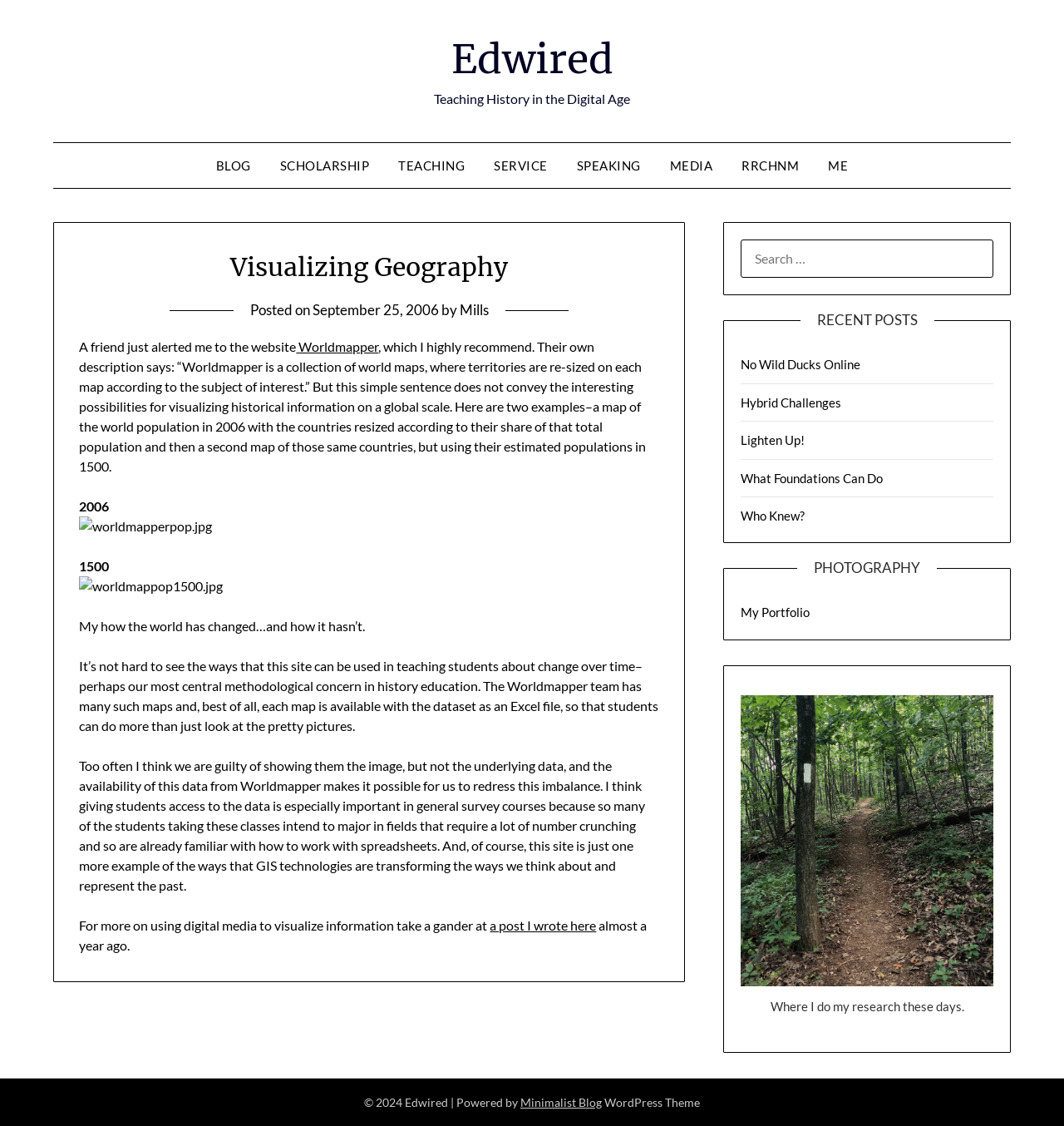Please determine the bounding box of the UI element that matches this description: parent_node: Moving Souls. The coordinates should be given as (top-left x, top-left y, bottom-right x, bottom-right y), with all values between 0 and 1.

None